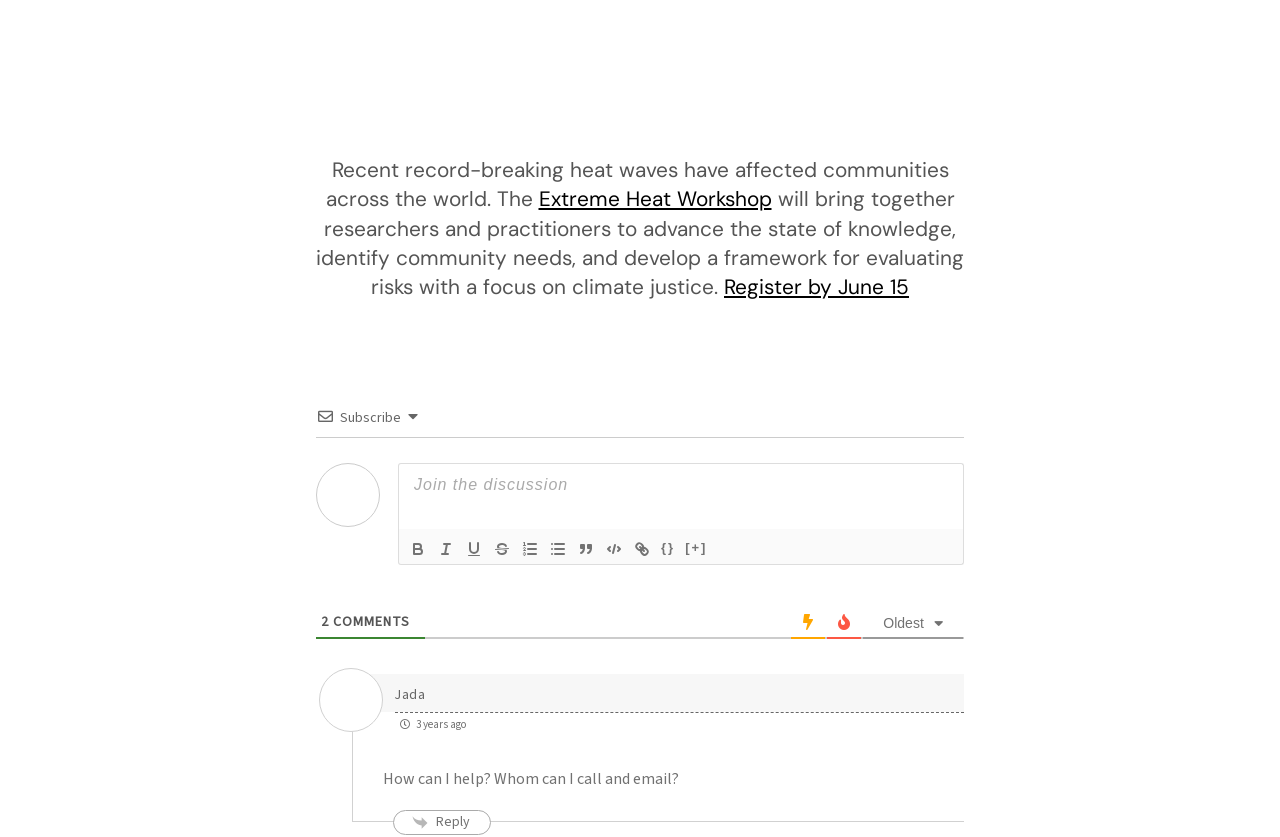Please identify the bounding box coordinates for the region that you need to click to follow this instruction: "Reply to the comment".

[0.341, 0.97, 0.367, 0.994]